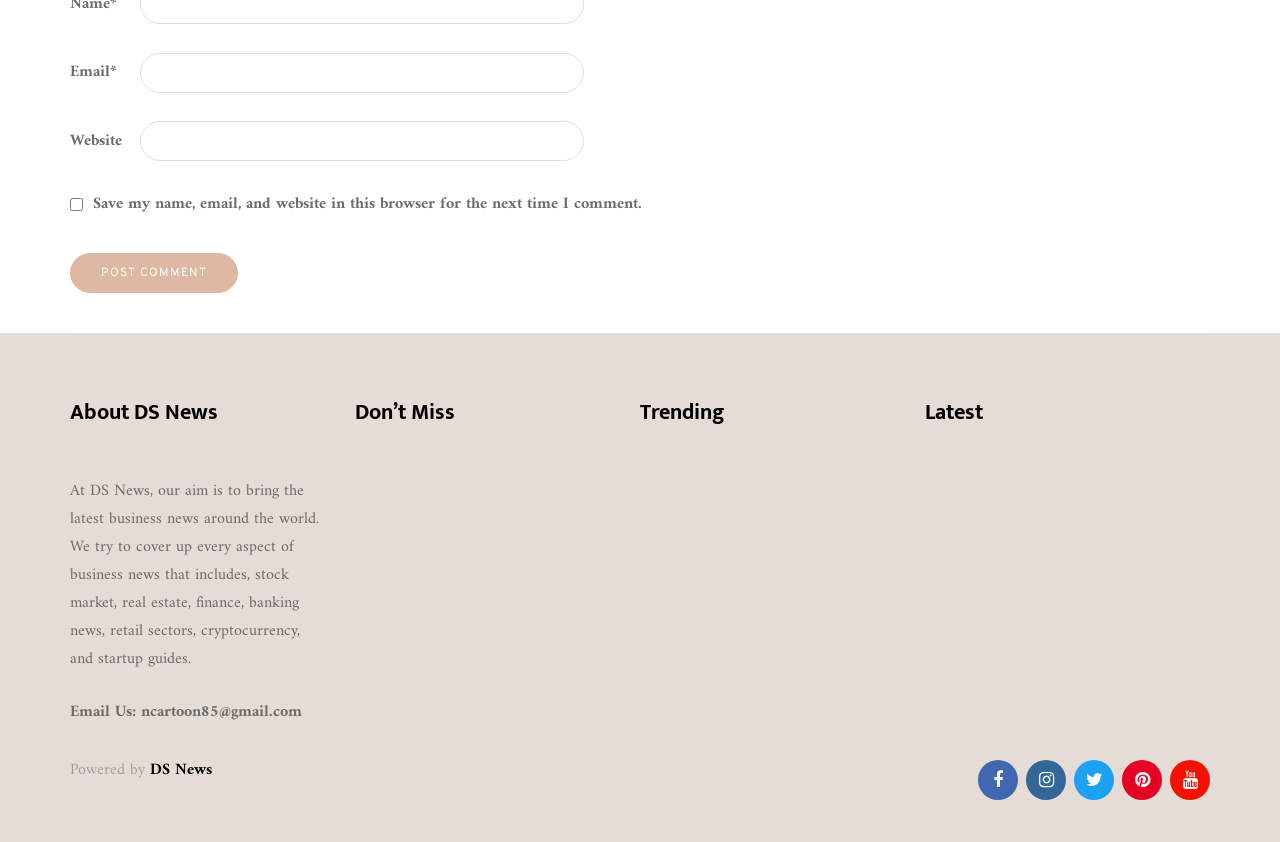What is the email address to contact the website?
Please answer the question with as much detail and depth as you can.

The email address to contact the website is provided in the 'About DS News' section, where it says 'Email Us: ncartoon85@gmail.com'.